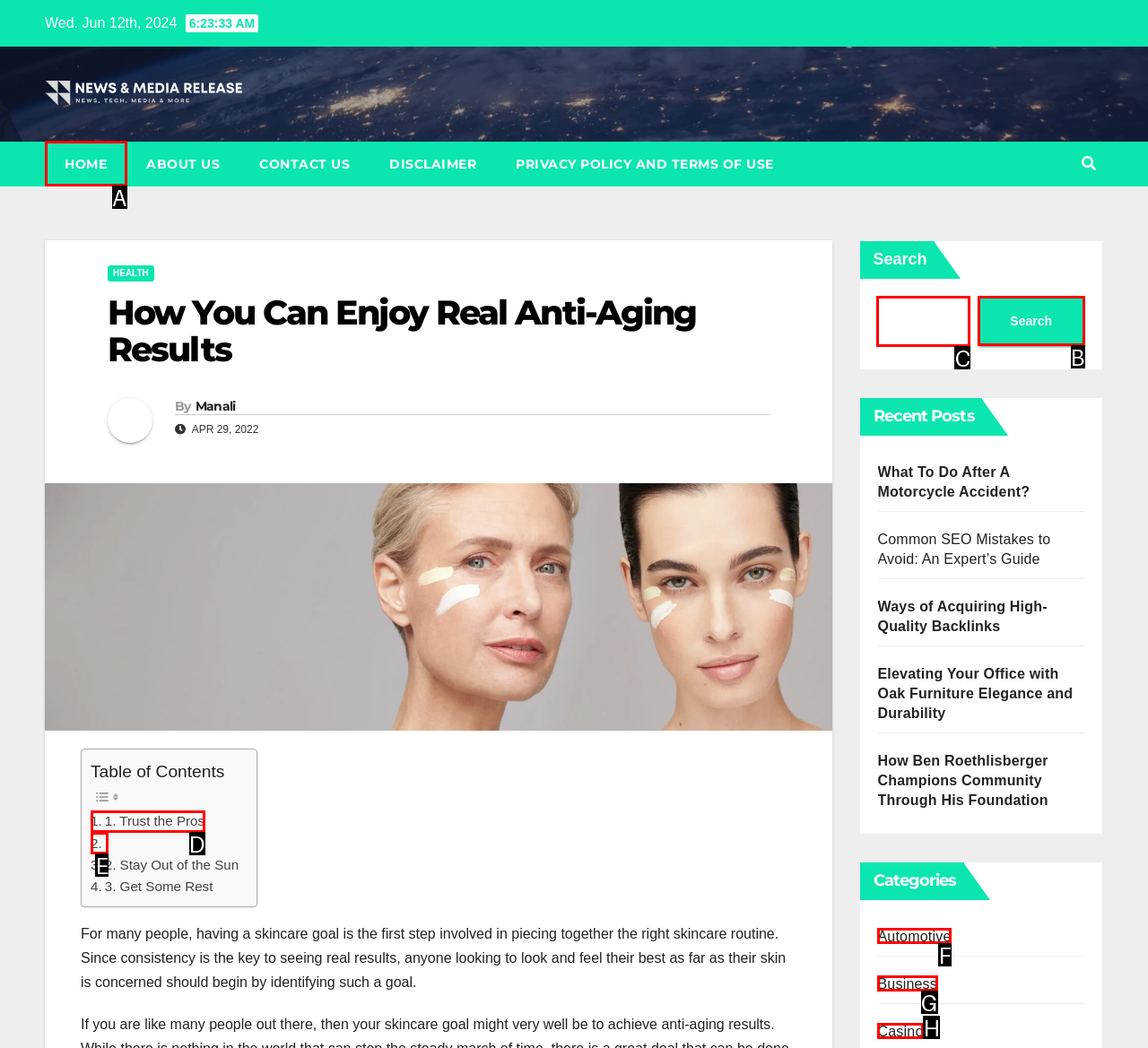Choose the UI element you need to click to carry out the task: Search for something.
Respond with the corresponding option's letter.

C